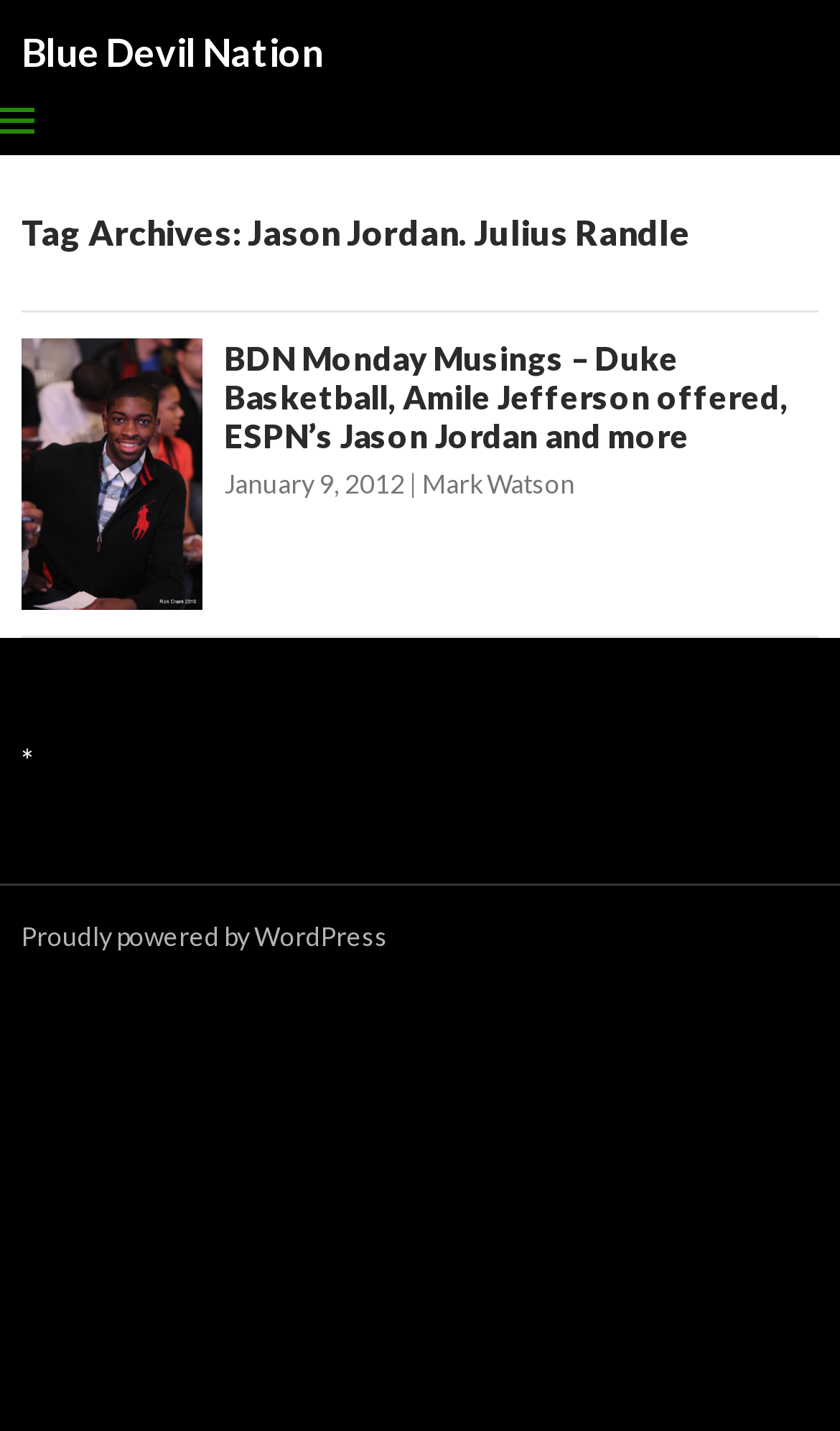Please locate the bounding box coordinates of the region I need to click to follow this instruction: "View the article about Duke Basketball".

[0.267, 0.236, 0.938, 0.318]